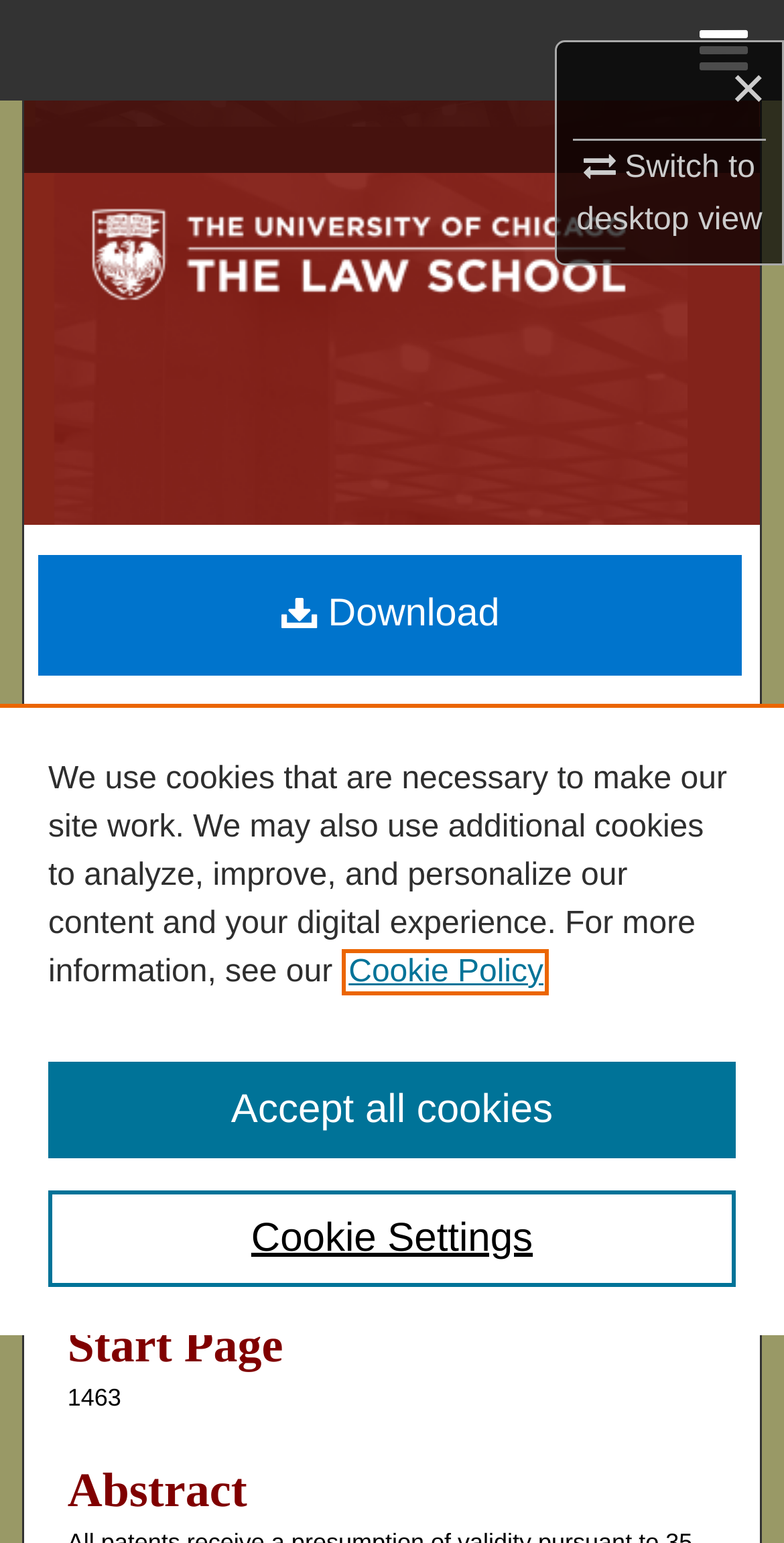Locate the bounding box coordinates of the segment that needs to be clicked to meet this instruction: "Download".

[0.049, 0.195, 0.947, 0.272]